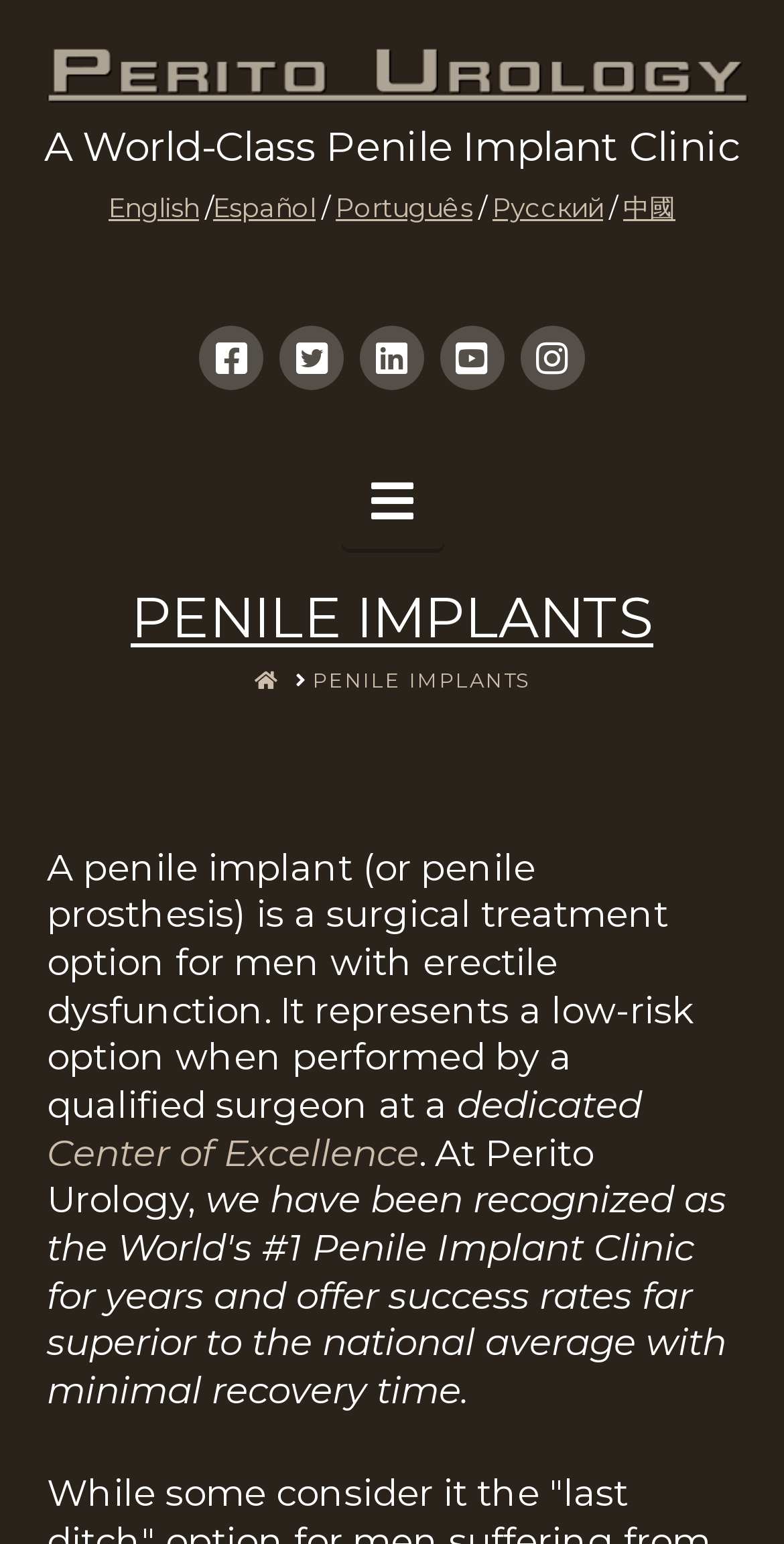Please provide the bounding box coordinate of the region that matches the element description: Center of Excellence. Coordinates should be in the format (top-left x, top-left y, bottom-right x, bottom-right y) and all values should be between 0 and 1.

[0.06, 0.731, 0.534, 0.761]